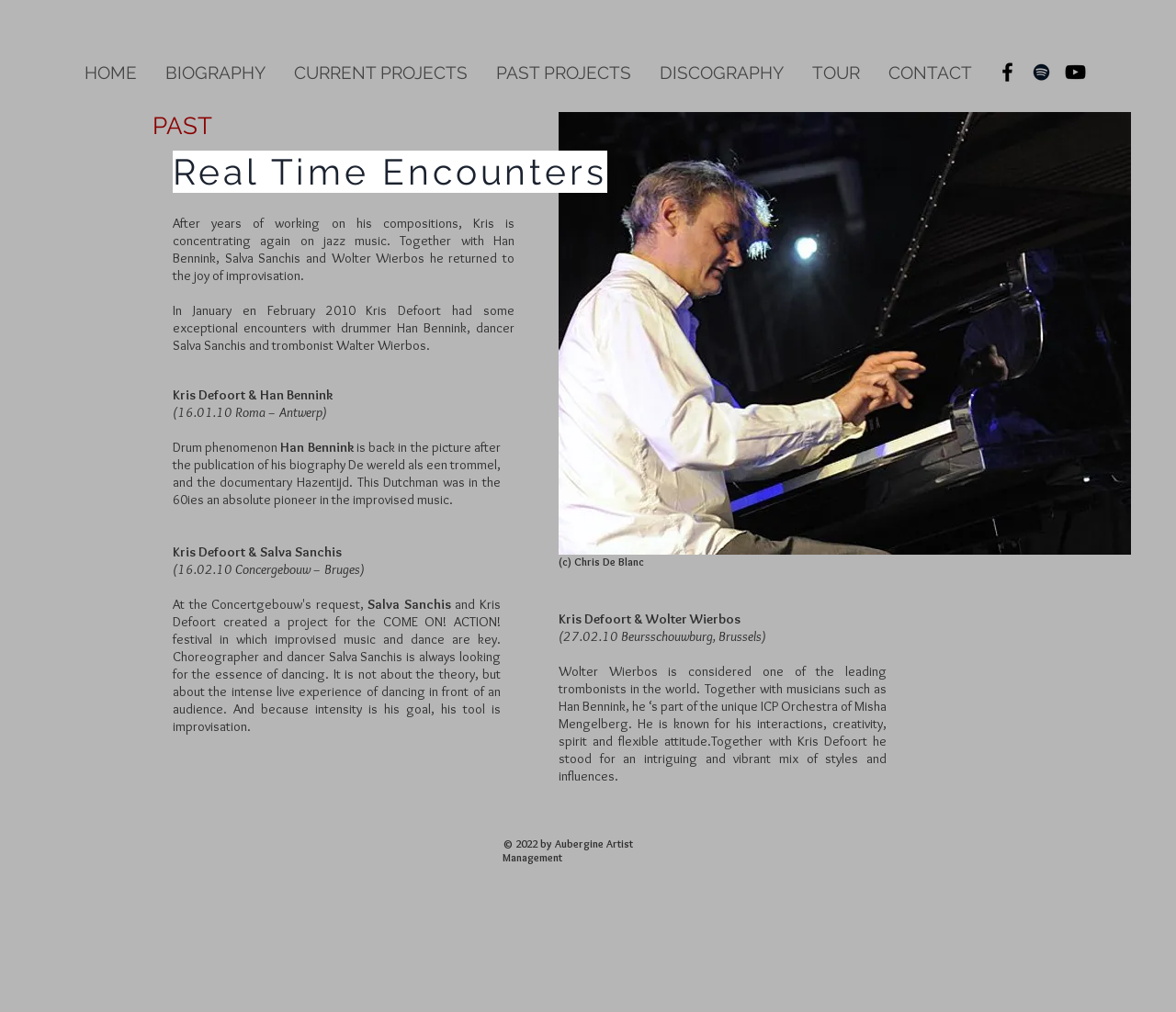Pinpoint the bounding box coordinates of the area that should be clicked to complete the following instruction: "Click on HOME". The coordinates must be given as four float numbers between 0 and 1, i.e., [left, top, right, bottom].

[0.059, 0.061, 0.128, 0.083]